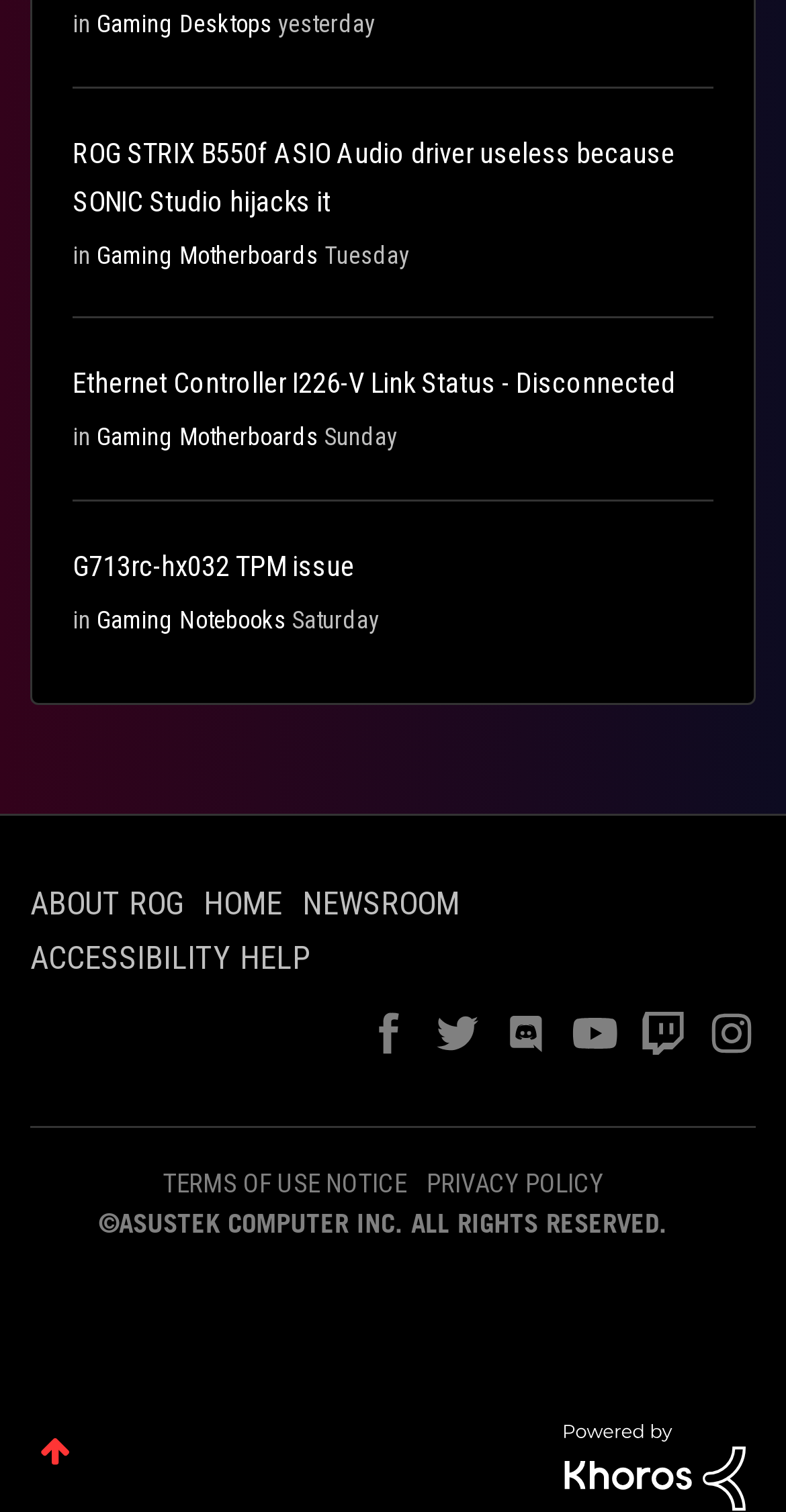What is the link located at the top-left corner of the webpage?
Look at the screenshot and respond with one word or a short phrase.

Gaming Desktops